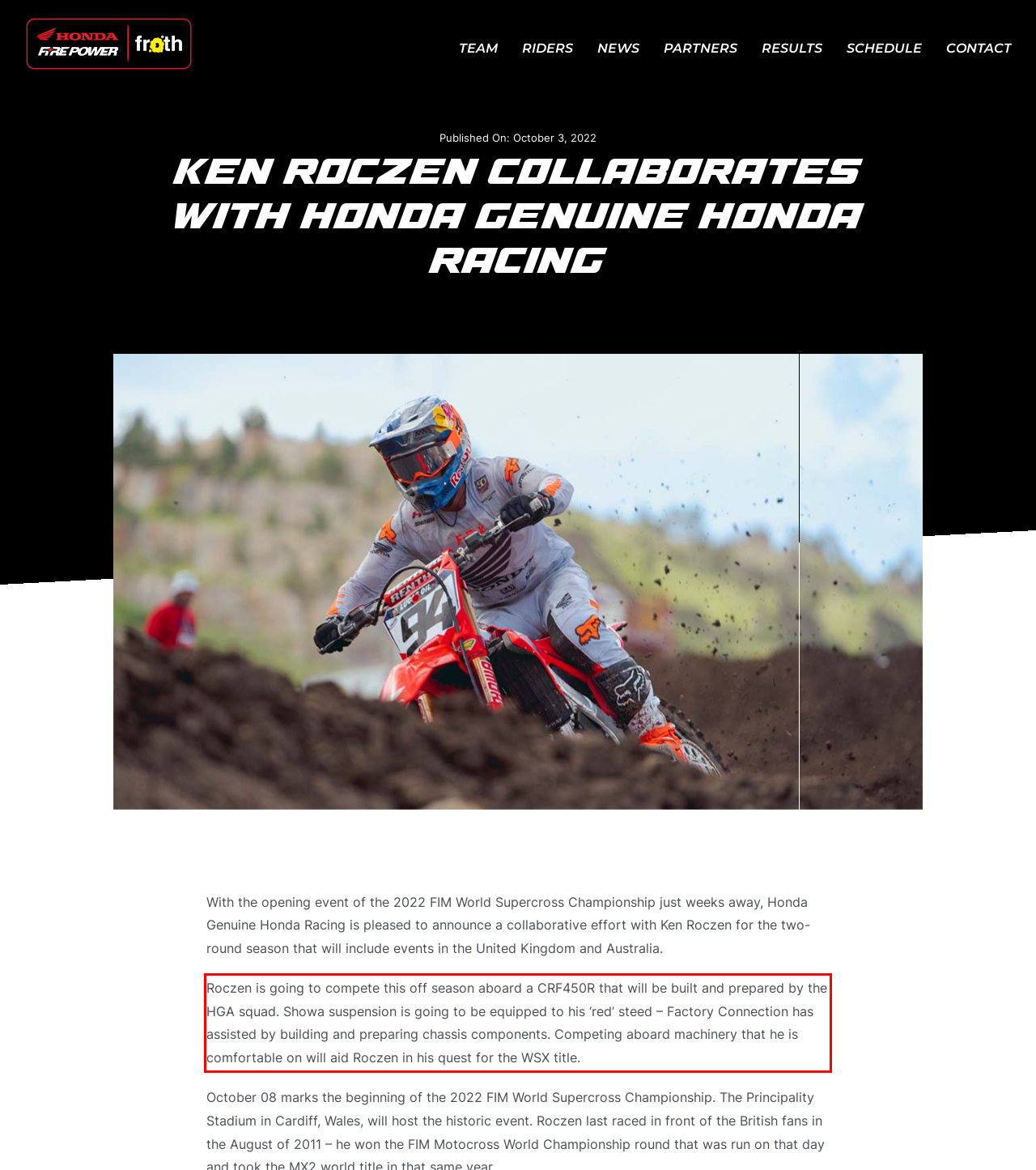Examine the webpage screenshot and use OCR to recognize and output the text within the red bounding box.

Roczen is going to compete this off season aboard a CRF450R that will be built and prepared by the HGA squad. Showa suspension is going to be equipped to his ‘red’ steed – Factory Connection has assisted by building and preparing chassis components. Competing aboard machinery that he is comfortable on will aid Roczen in his quest for the WSX title.